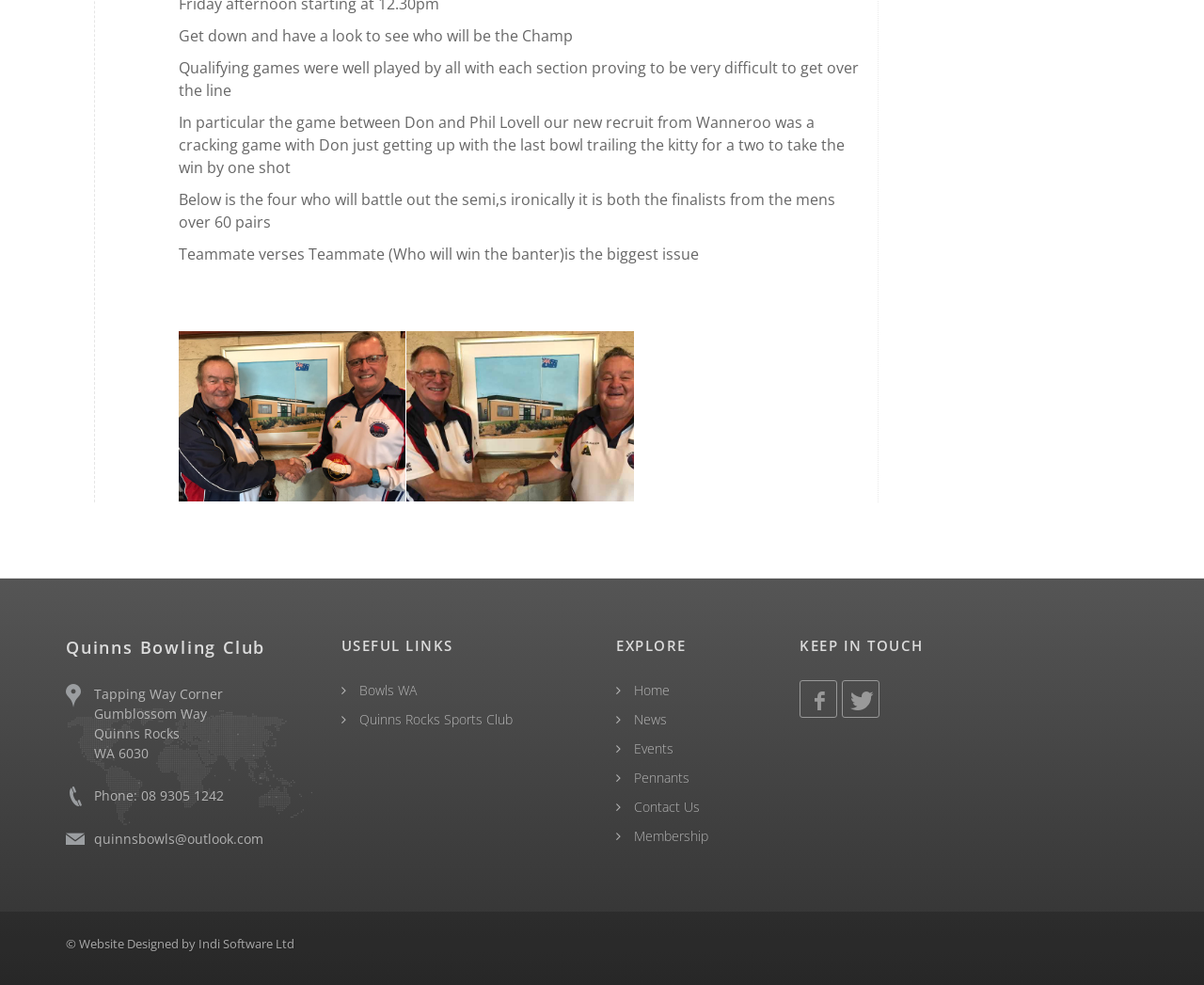Provide a single word or phrase to answer the given question: 
What are the useful links provided on the webpage?

Bowls WA and Quinns Rocks Sports Club